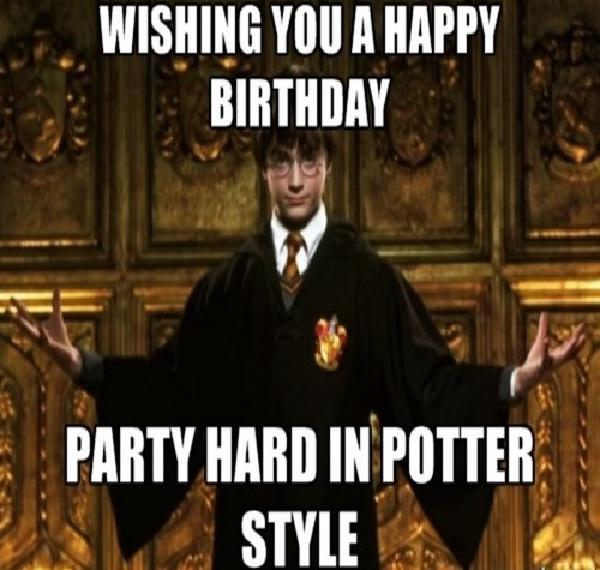Please give a succinct answer to the question in one word or phrase:
What is the tone of the celebration?

Enthusiastic